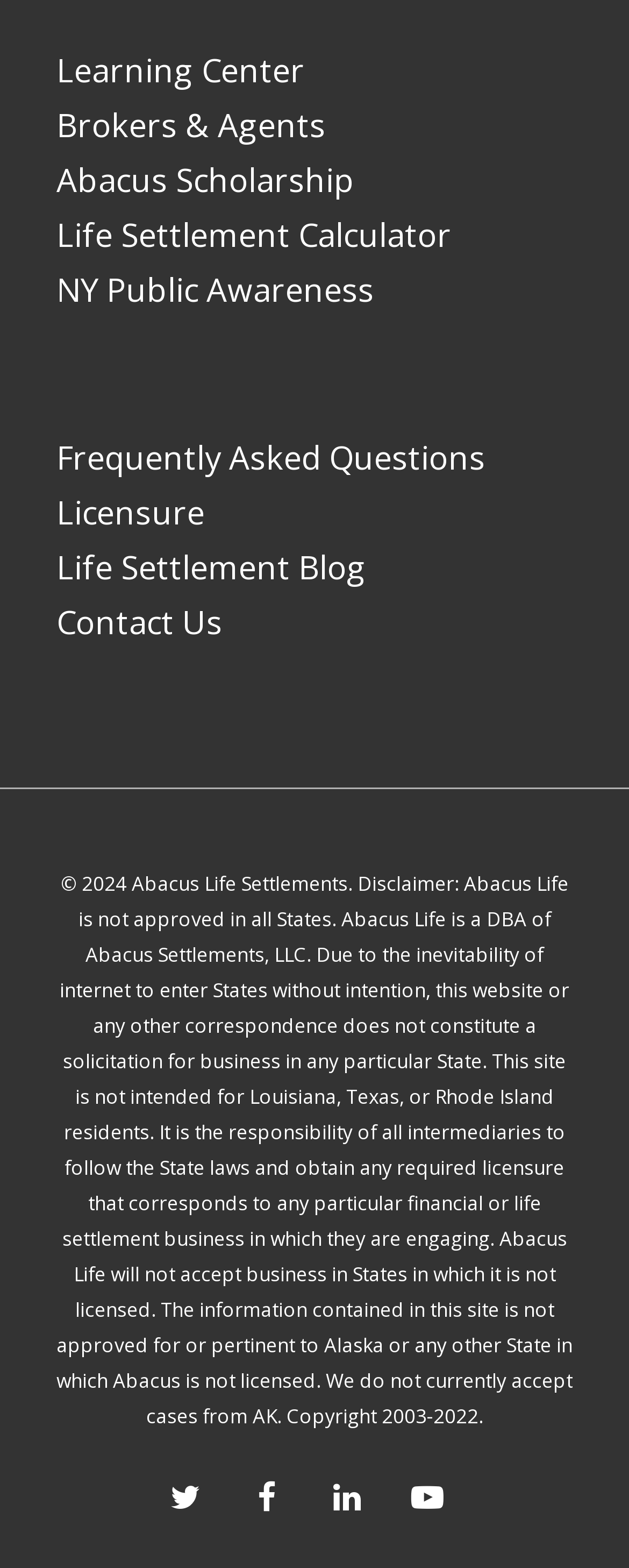Determine the bounding box coordinates for the element that should be clicked to follow this instruction: "Visit the Learning Center". The coordinates should be given as four float numbers between 0 and 1, in the format [left, top, right, bottom].

[0.09, 0.031, 0.485, 0.058]